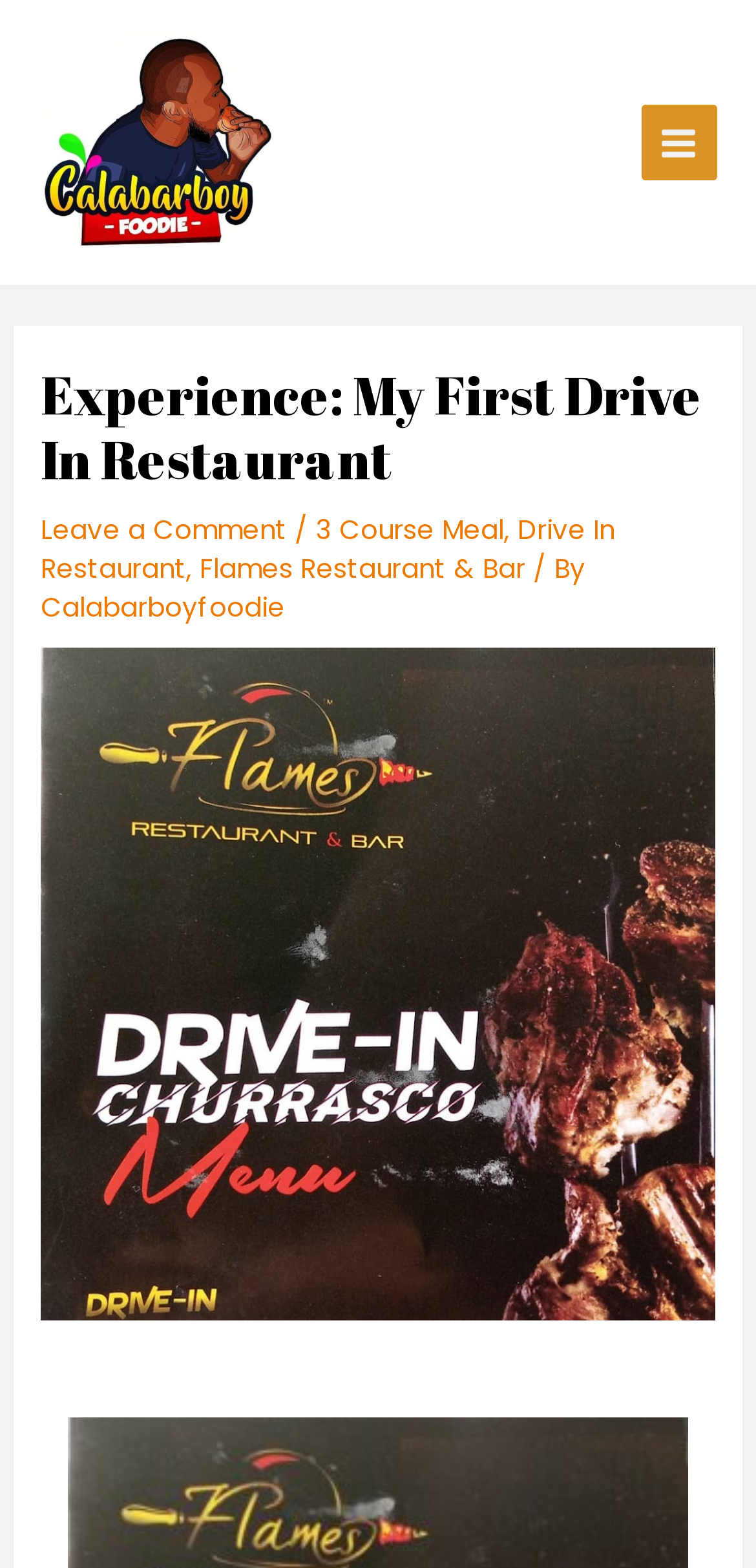How many links are there in the main menu?
Answer the question with just one word or phrase using the image.

5